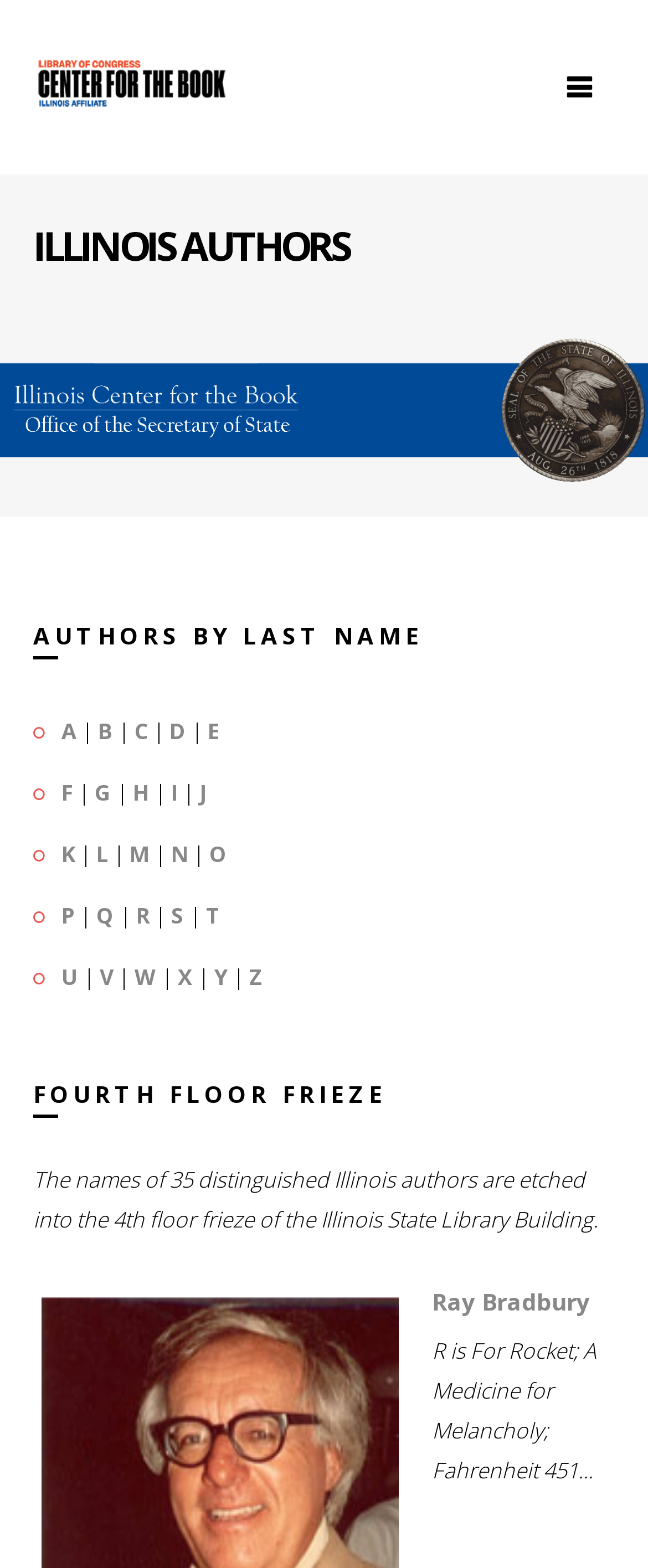Construct a thorough caption encompassing all aspects of the webpage.

The webpage is dedicated to the Illinois Center for the Book, specifically showcasing individual authors from Illinois. At the top left corner, there is a logo of the Library of Congress's Center for the Book, accompanied by a link. Below it, there is a heading "ILLINOIS AUTHORS" spanning the entire width of the page. 

Underneath, there is a banner image of the Illinois Center for the Book, taking up the full width of the page. 

The main content of the page is divided into two sections. On the left side, there is a list of alphabet letters from A to Z, each with a corresponding link. These links are arranged vertically, with a separator line between each letter. 

On the right side, there is a section dedicated to a specific author, Ray Bradbury. It starts with a heading "Ray Bradbury" followed by a link to the author's page. Below it, there is a brief description of the author's works, including "R is For Rocket", "A Medicine for Melancholy", and "Fahrenheit 451". 

At the bottom of the page, there is a heading "FOURTH FLOOR FRIEZE" followed by a paragraph of text describing the 4th floor frieze of the Illinois State Library Building, which features the names of 35 distinguished Illinois authors.